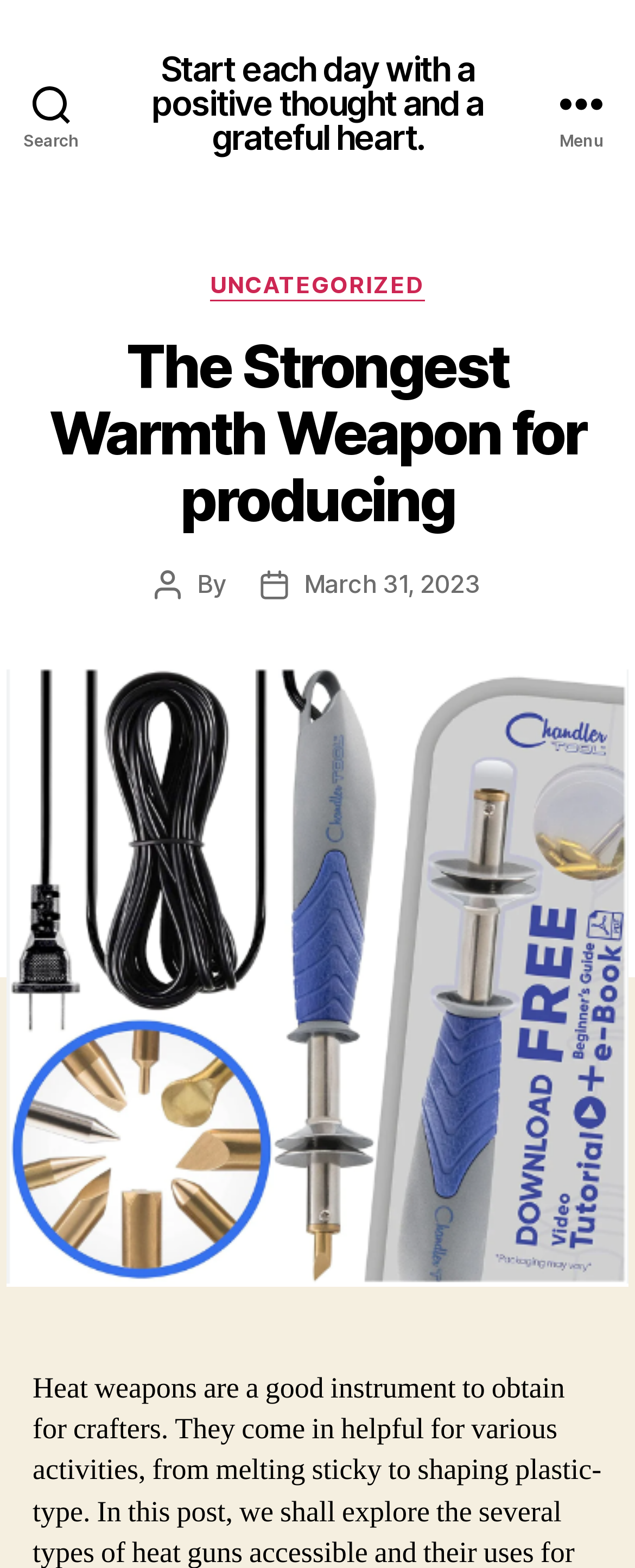Highlight the bounding box of the UI element that corresponds to this description: "Uncategorized".

[0.331, 0.172, 0.669, 0.192]